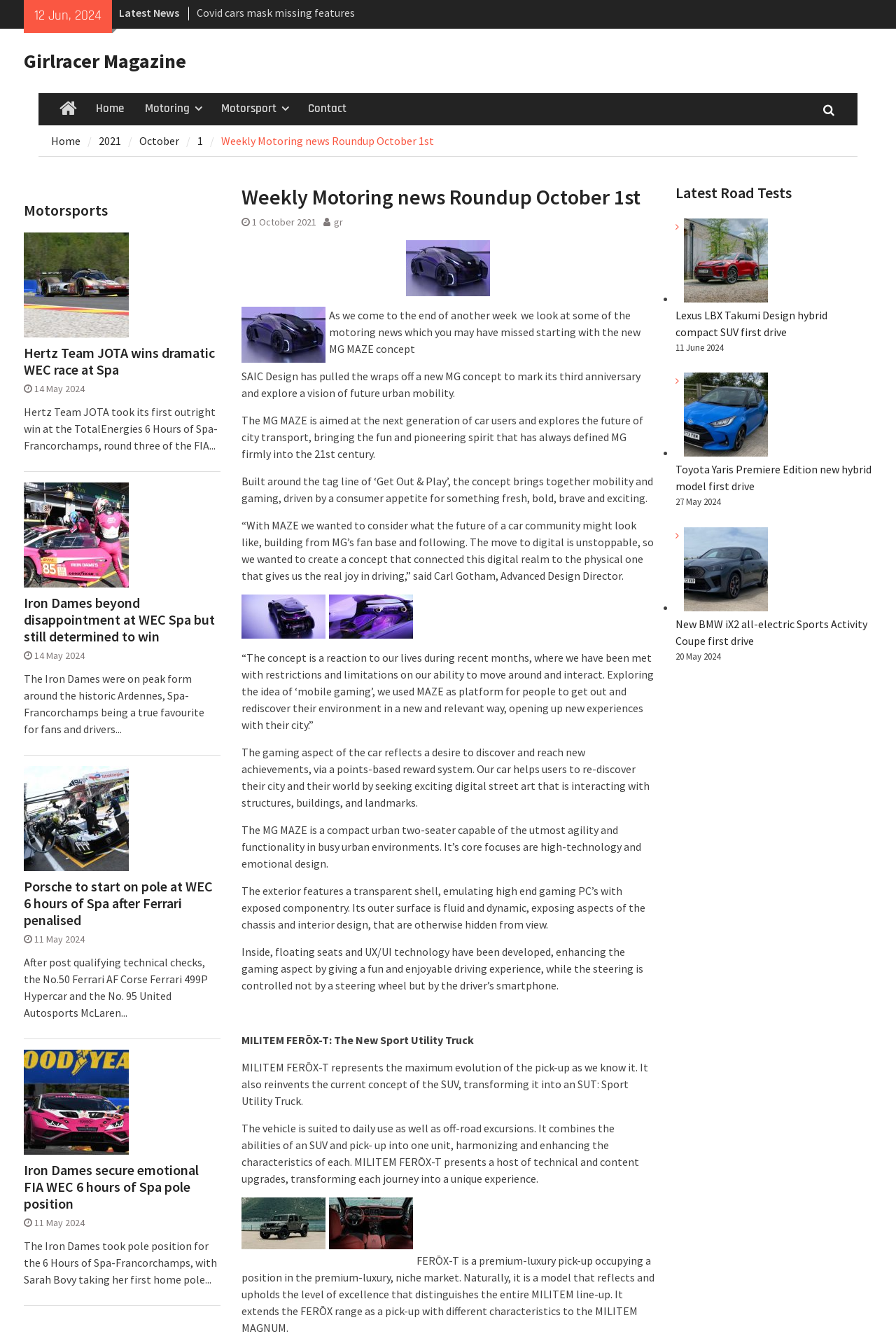Based on the image, provide a detailed response to the question:
What is the name of the SUV mentioned in the 'Latest Road Tests' section?

I found the name of the SUV by looking at the 'Latest Road Tests' section, which lists 'Lexus LBX Takumi Design hybrid compact SUV first drive' as one of the road tests.